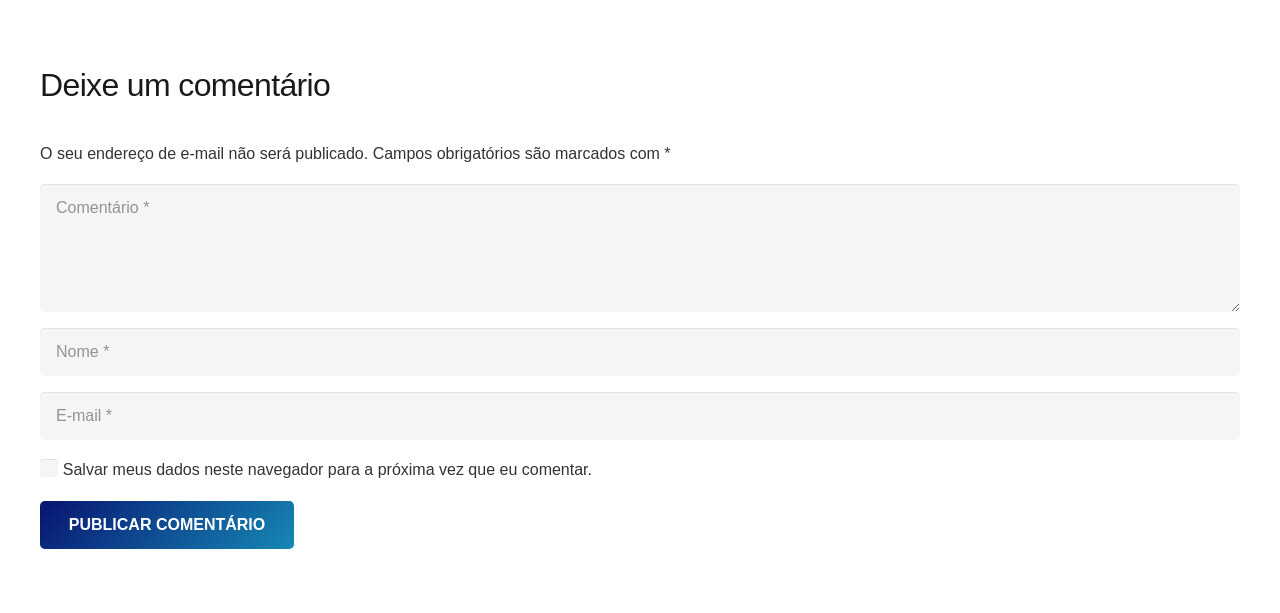What is required to submit a comment?
From the details in the image, provide a complete and detailed answer to the question.

The webpage has three input fields: 'Nome', 'E-mail', and 'Comentário', all of which are marked as required. This indicates that a user must enter their name, email, and a comment in order to submit a comment.